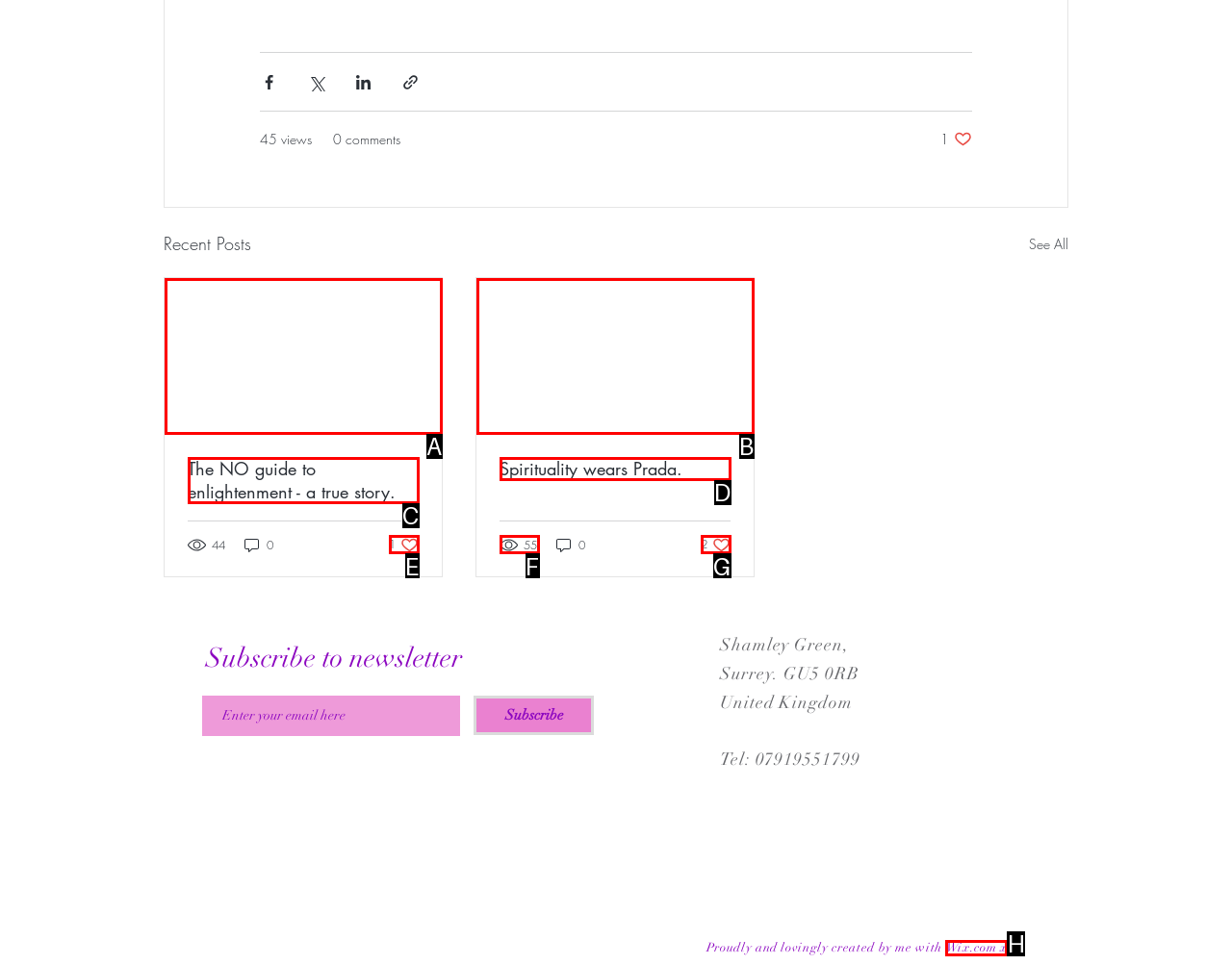Which lettered option matches the following description: Spirituality wears Prada.
Provide the letter of the matching option directly.

D